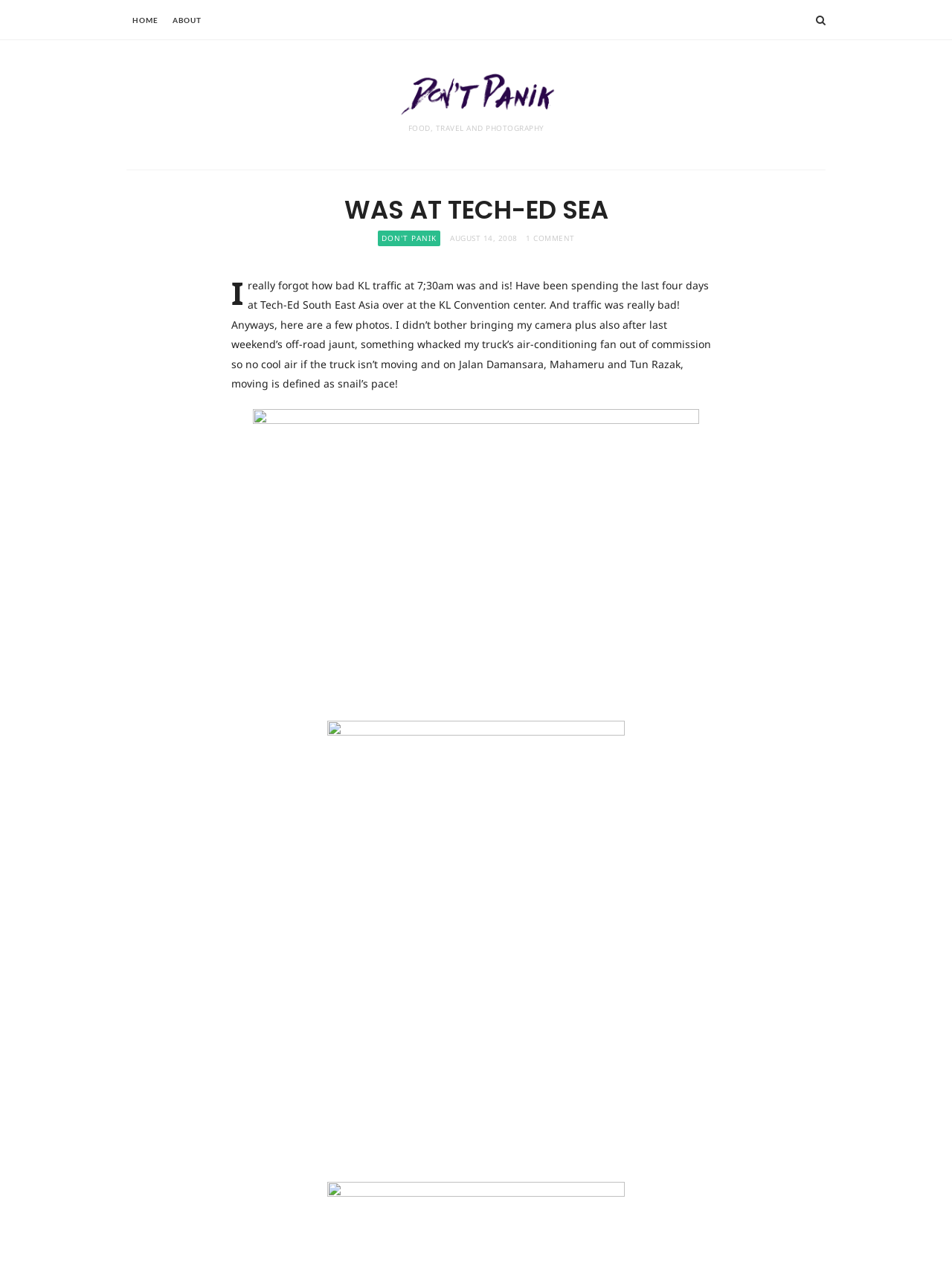Look at the image and give a detailed response to the following question: What is the category of the blog?

I determined the category of the blog by looking at the static text 'FOOD, TRAVEL AND PHOTOGRAPHY' which is located below the main heading of the webpage.